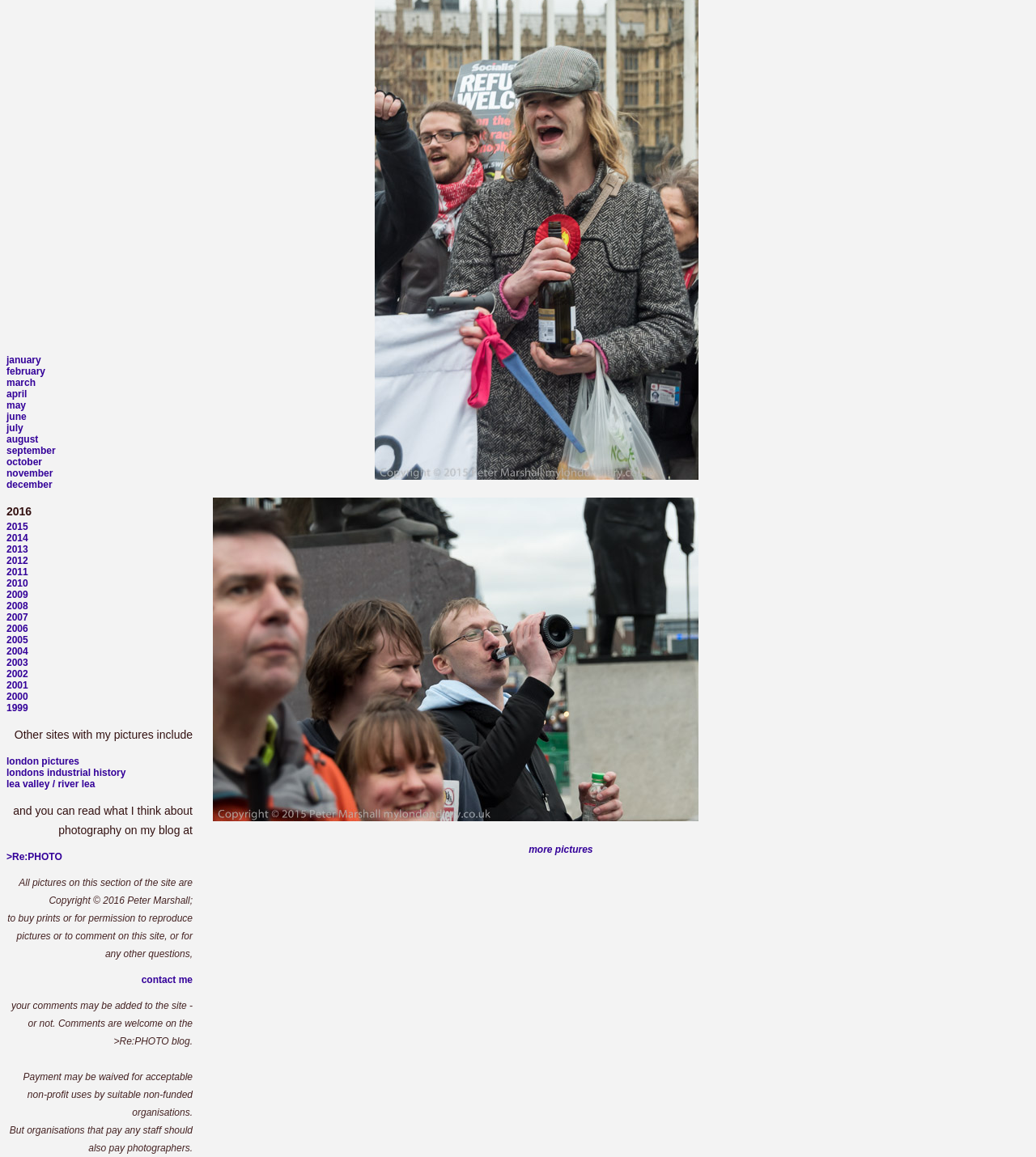Highlight the bounding box coordinates of the element you need to click to perform the following instruction: "go to the 'january' page."

[0.006, 0.306, 0.04, 0.316]